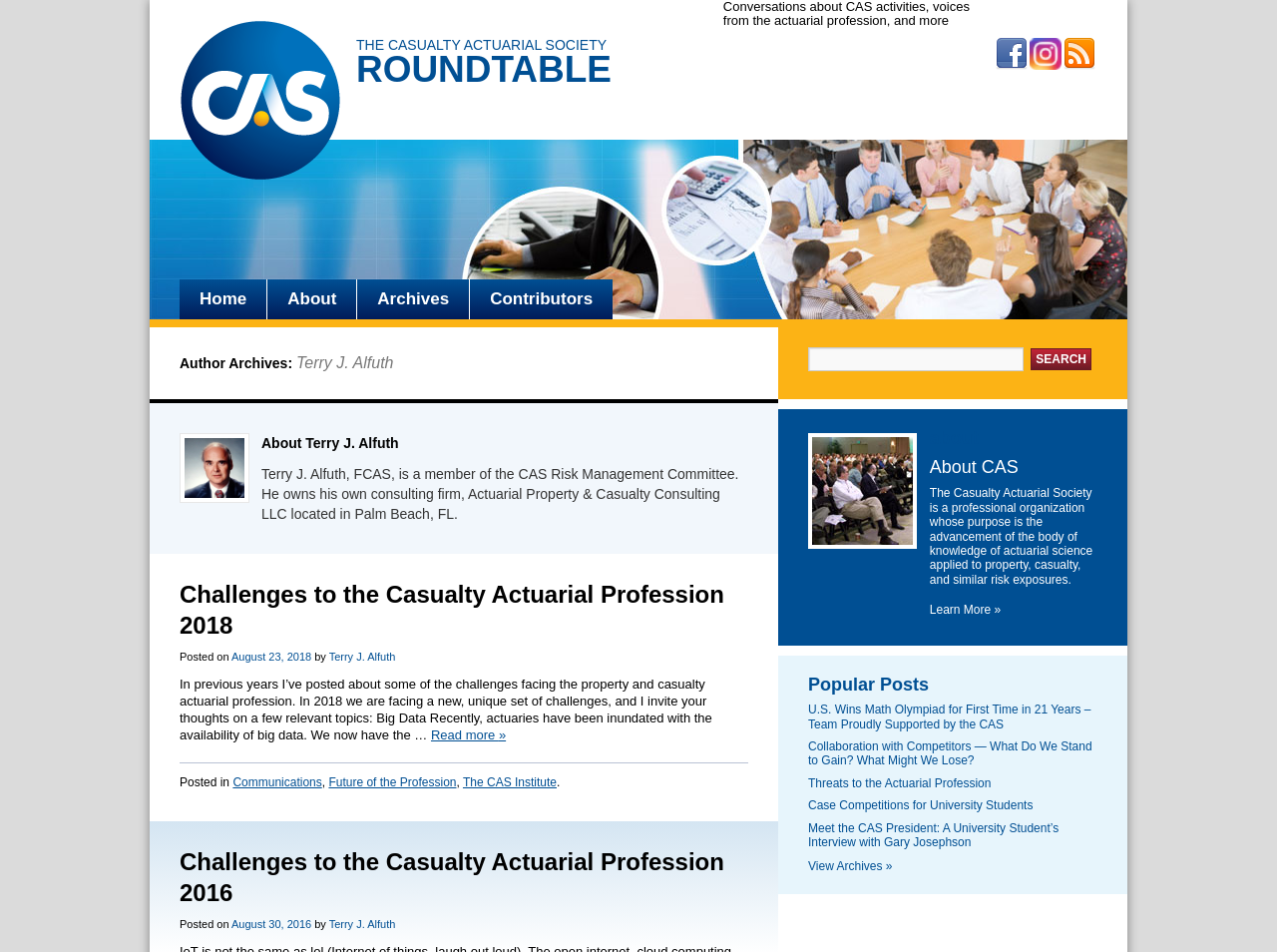Find the bounding box coordinates of the UI element according to this description: "Learn More »".

[0.728, 0.633, 0.784, 0.648]